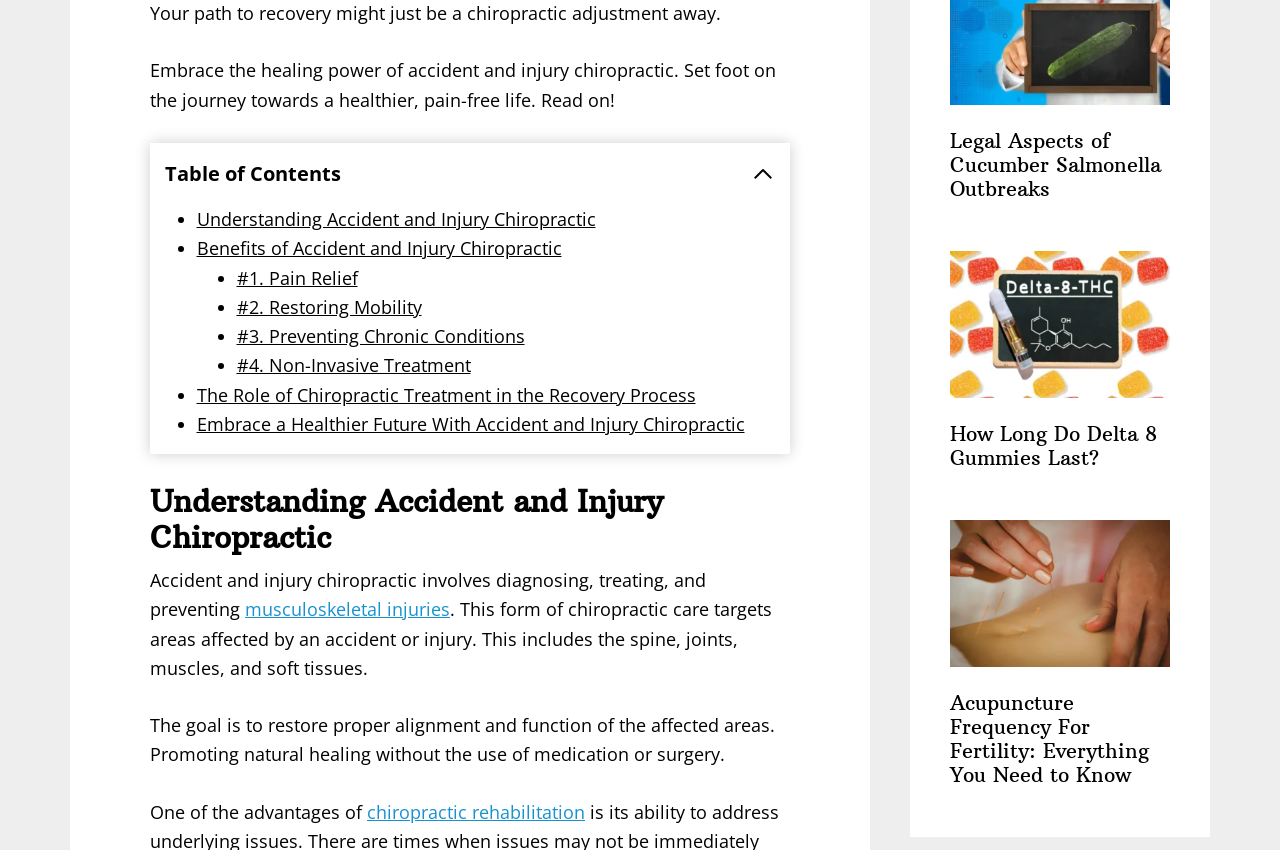Give a succinct answer to this question in a single word or phrase: 
What is the main topic of this webpage?

Accident and Injury Chiropractic